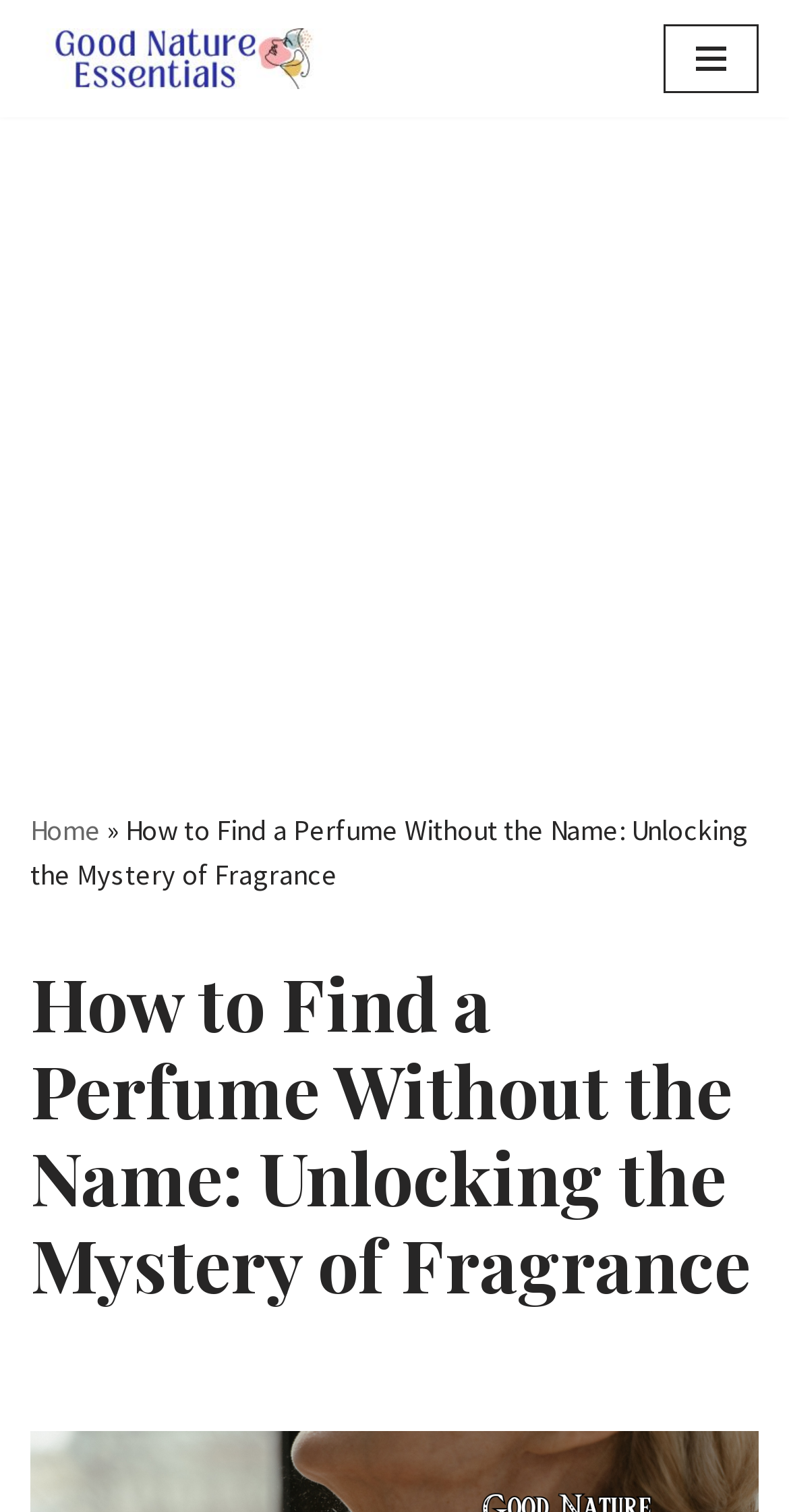How many navigation menu items are there?
Based on the visual content, answer with a single word or a brief phrase.

At least 1